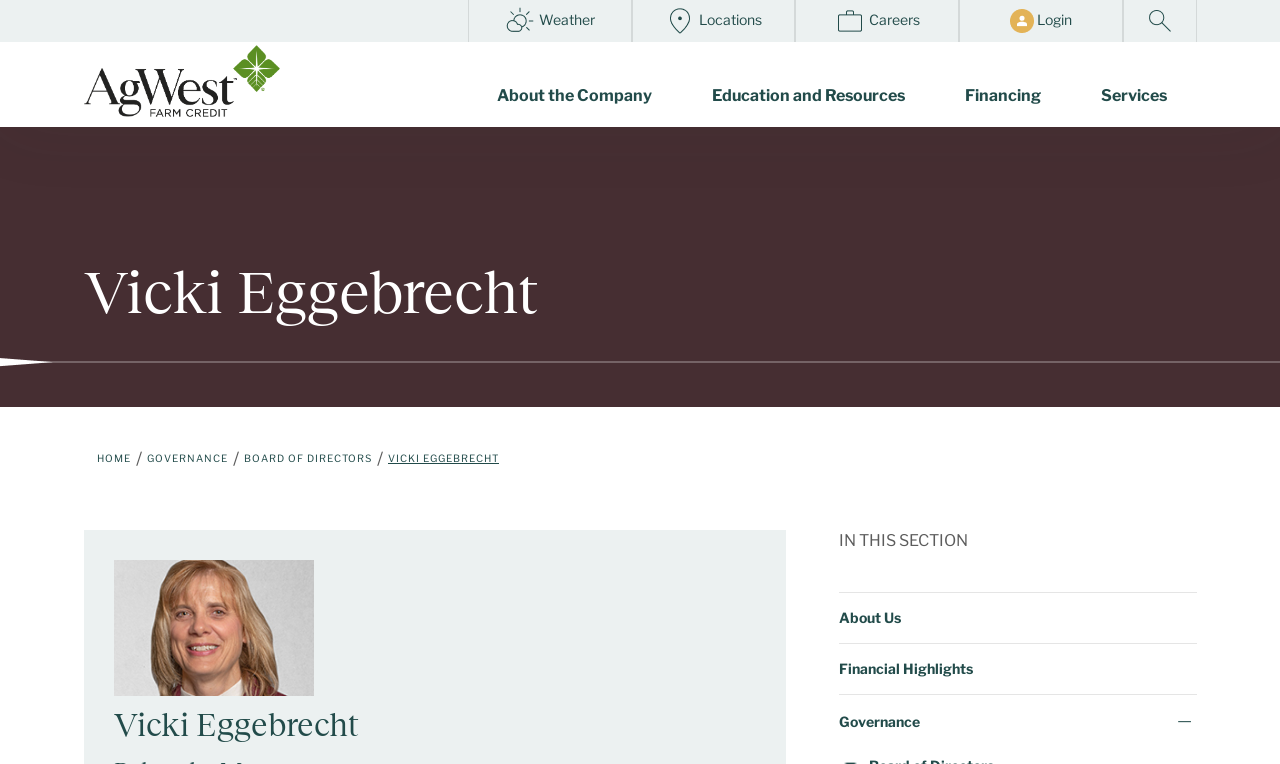Convey a detailed summary of the webpage, mentioning all key elements.

The webpage is about Vicki Eggebrecht, an individual associated with AgWest Farm Credit. At the top left, there is the AgWest Official Logo with Trademark. Below the logo, there is a heading with the name "Vicki Eggebrecht". 

On the top right, there are several links and images, including "View weather forecast", "Find a location", "Careers", "Login to your account", and "Search this site". These links are arranged horizontally, with the weather forecast link on the left and the search link on the right.

Below these links, there are four buttons: "About the Company", "Education and Resources", "Financing", and "Services". These buttons are also arranged horizontally.

Further down, there is a horizontal separator line, followed by a breadcrumb navigation section. The breadcrumb navigation shows the path "HOME > GOVERNANCE > BOARD OF DIRECTORS > VICKI EGGEBRECHT".

Below the breadcrumb navigation, there is a section with three headings: "About Us", "Financial Highlights", and "Governance". Each heading has a corresponding link. The "Governance" heading has a button that can be expanded or collapsed.

There are no images on the page other than the logo and the icons associated with the links and buttons. The overall content of the page appears to be related to Vicki Eggebrecht's role or profile within AgWest Farm Credit.